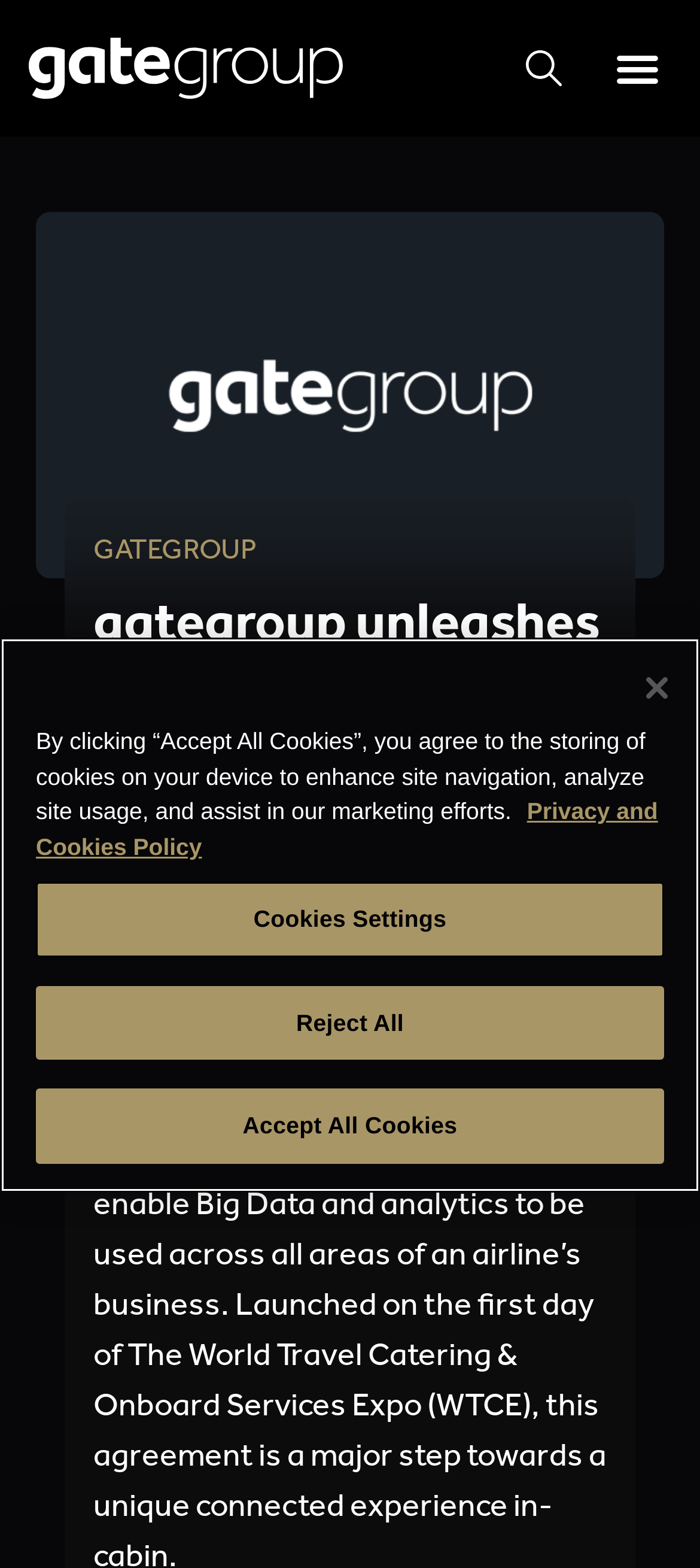What is the date of the news article?
Look at the screenshot and provide an in-depth answer.

I found a time element with the text 'APRIL 2, 2019' which is a child element of a StaticText element, indicating that it is a date. The bounding box coordinates [0.133, 0.615, 0.41, 0.64] suggest that it is located in the middle of the webpage.